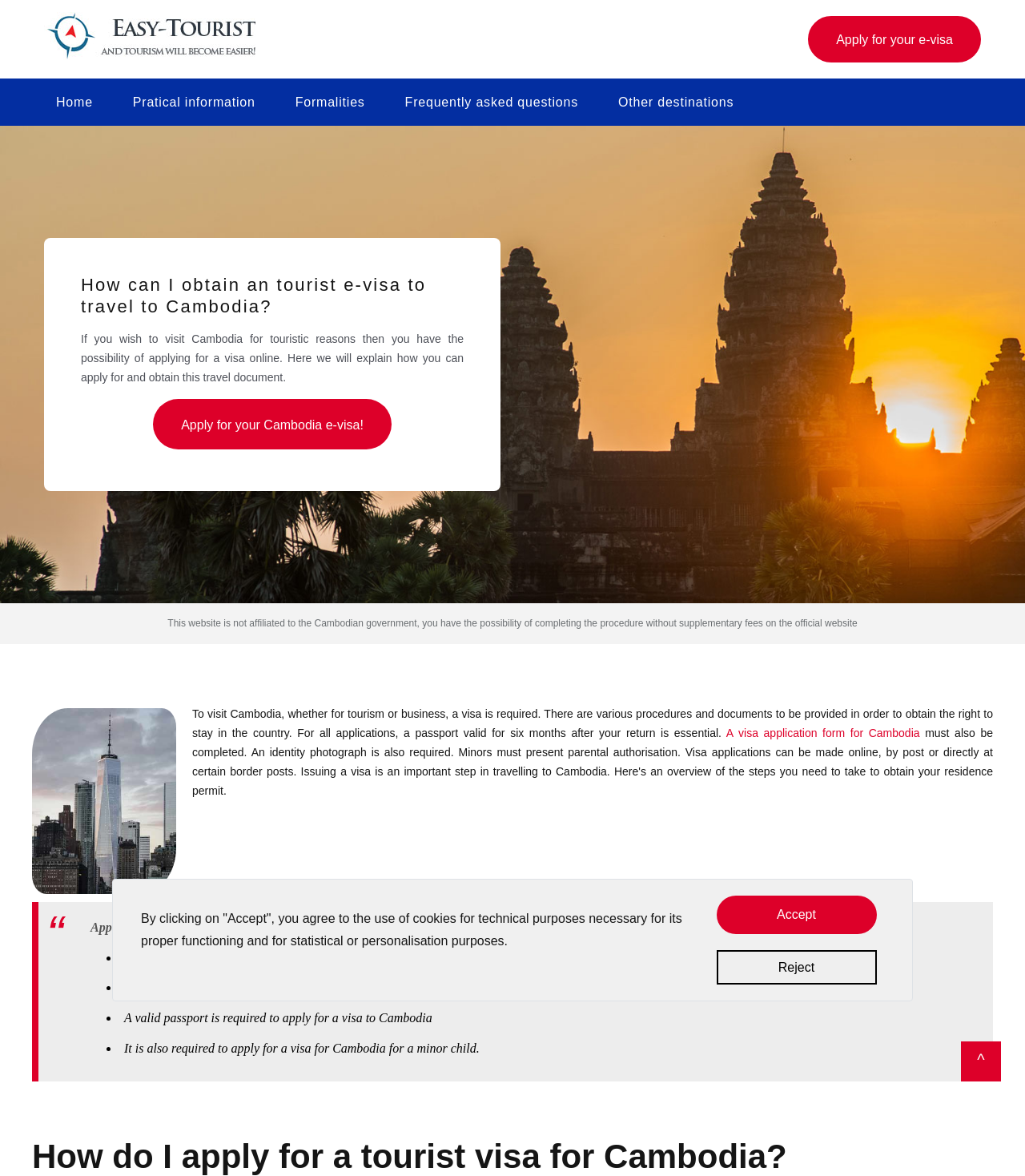Predict the bounding box of the UI element based on the description: "Frequently asked questions". The coordinates should be four float numbers between 0 and 1, formatted as [left, top, right, bottom].

[0.383, 0.067, 0.576, 0.107]